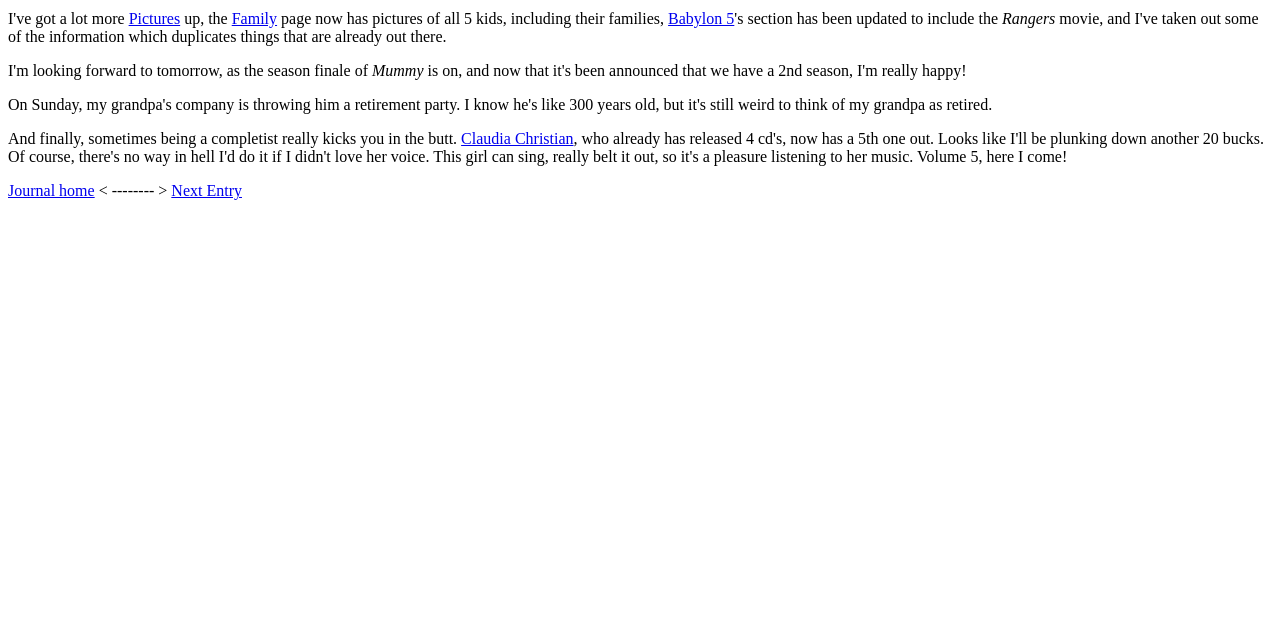Determine the bounding box of the UI element mentioned here: "Babylon 5". The coordinates must be in the format [left, top, right, bottom] with values ranging from 0 to 1.

[0.522, 0.016, 0.574, 0.042]